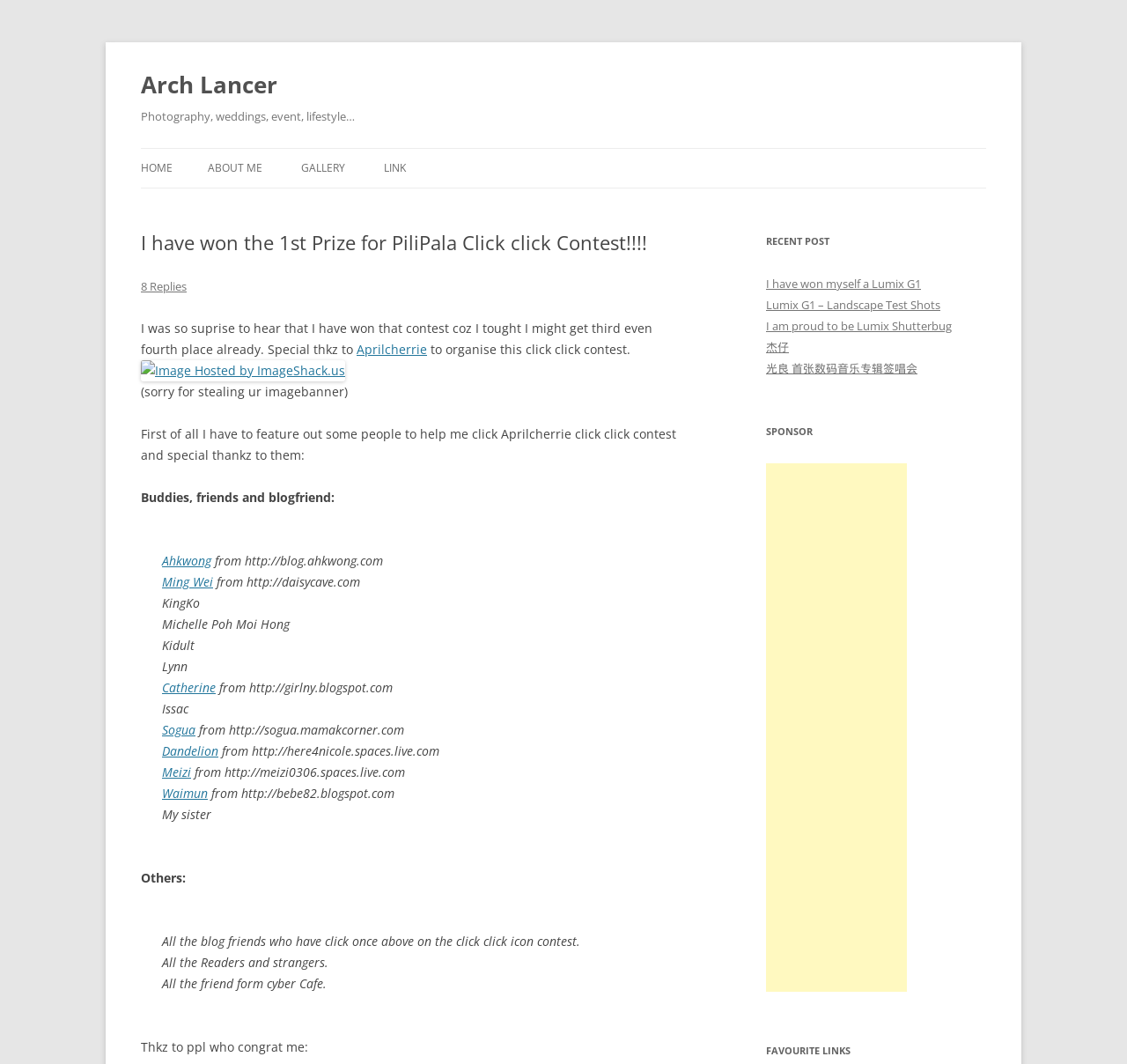What is the name of the camera model mentioned in the recent post?
Look at the screenshot and respond with a single word or phrase.

Lumix G1